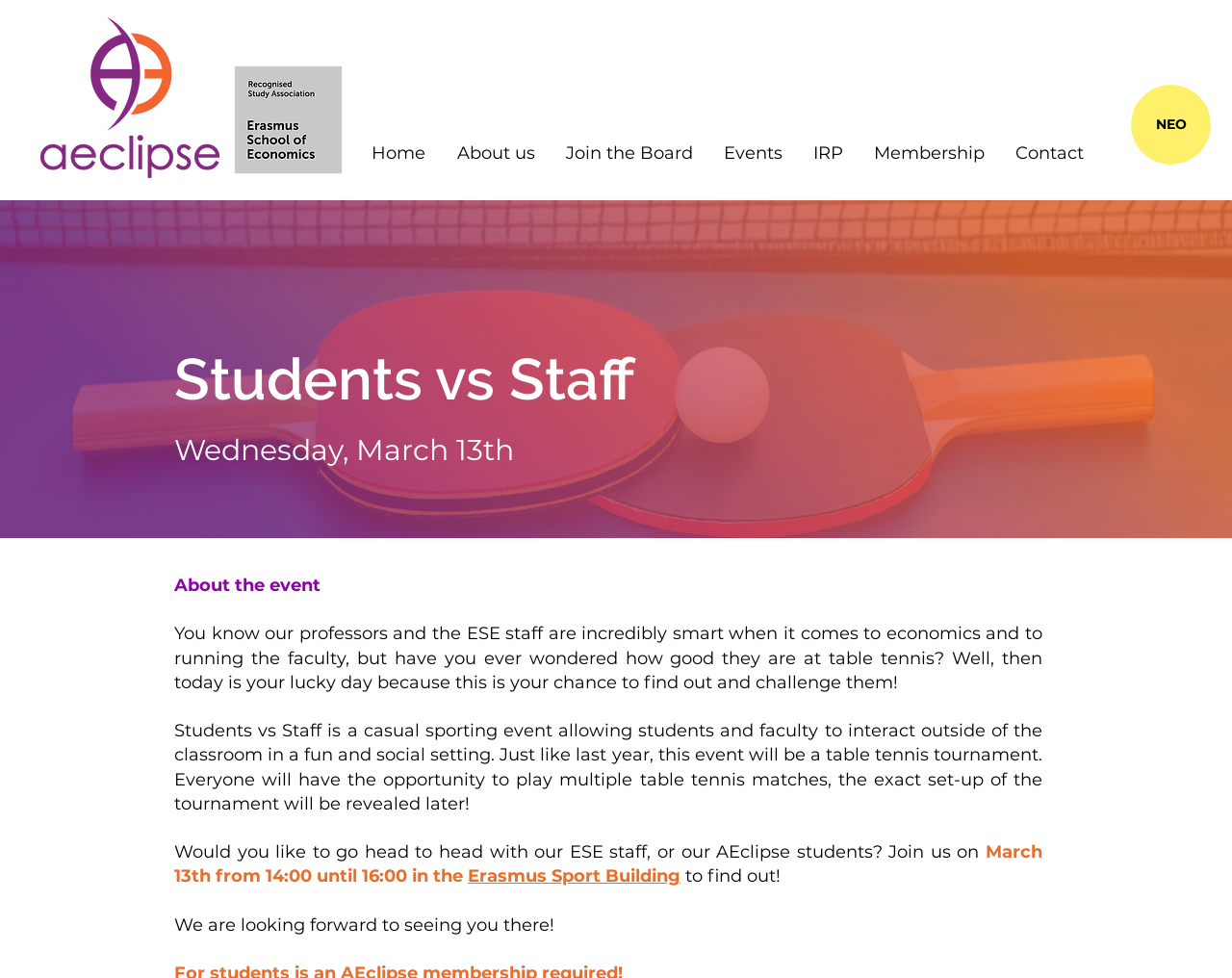Answer the question in one word or a short phrase:
What is the event about?

Table tennis tournament